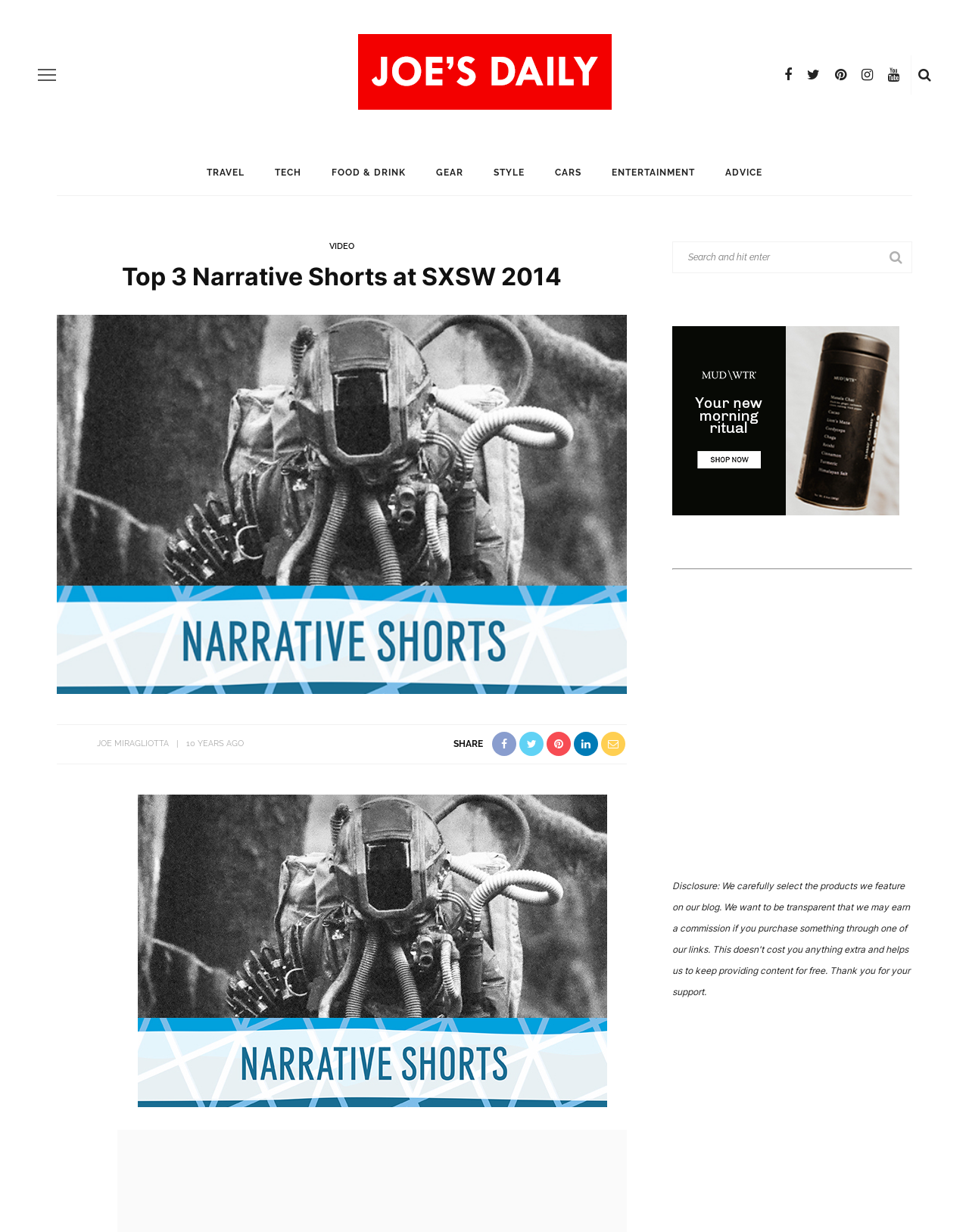Using the elements shown in the image, answer the question comprehensively: What is the topic of the article?

I found the topic of the article by looking at the header 'Top 3 Narrative Shorts at SXSW 2014' and the image with the text 'Narrative Shorts - SXSW 2014'.